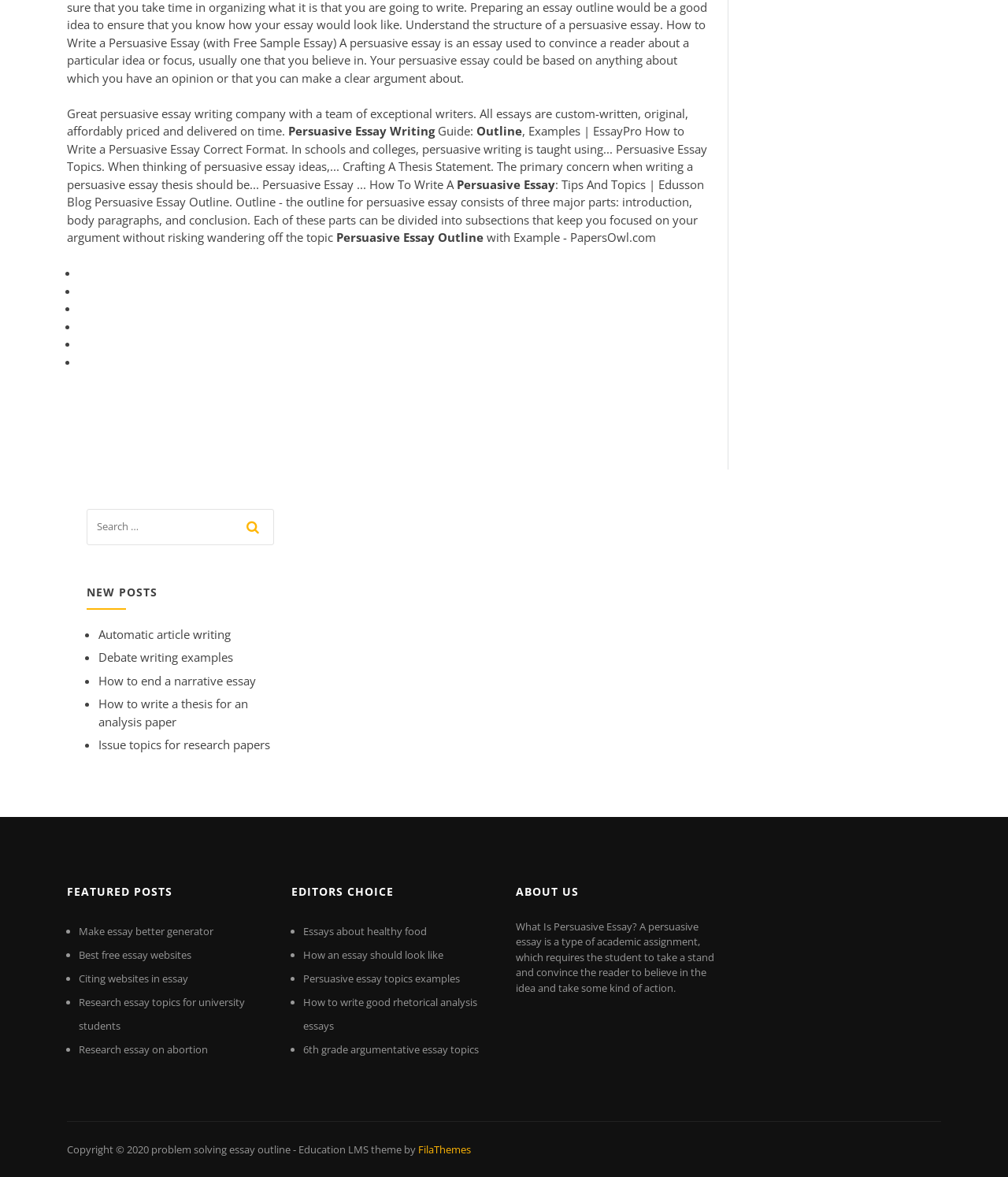Find the bounding box coordinates for the UI element that matches this description: "alt="Linda Hall Library Logo"".

None